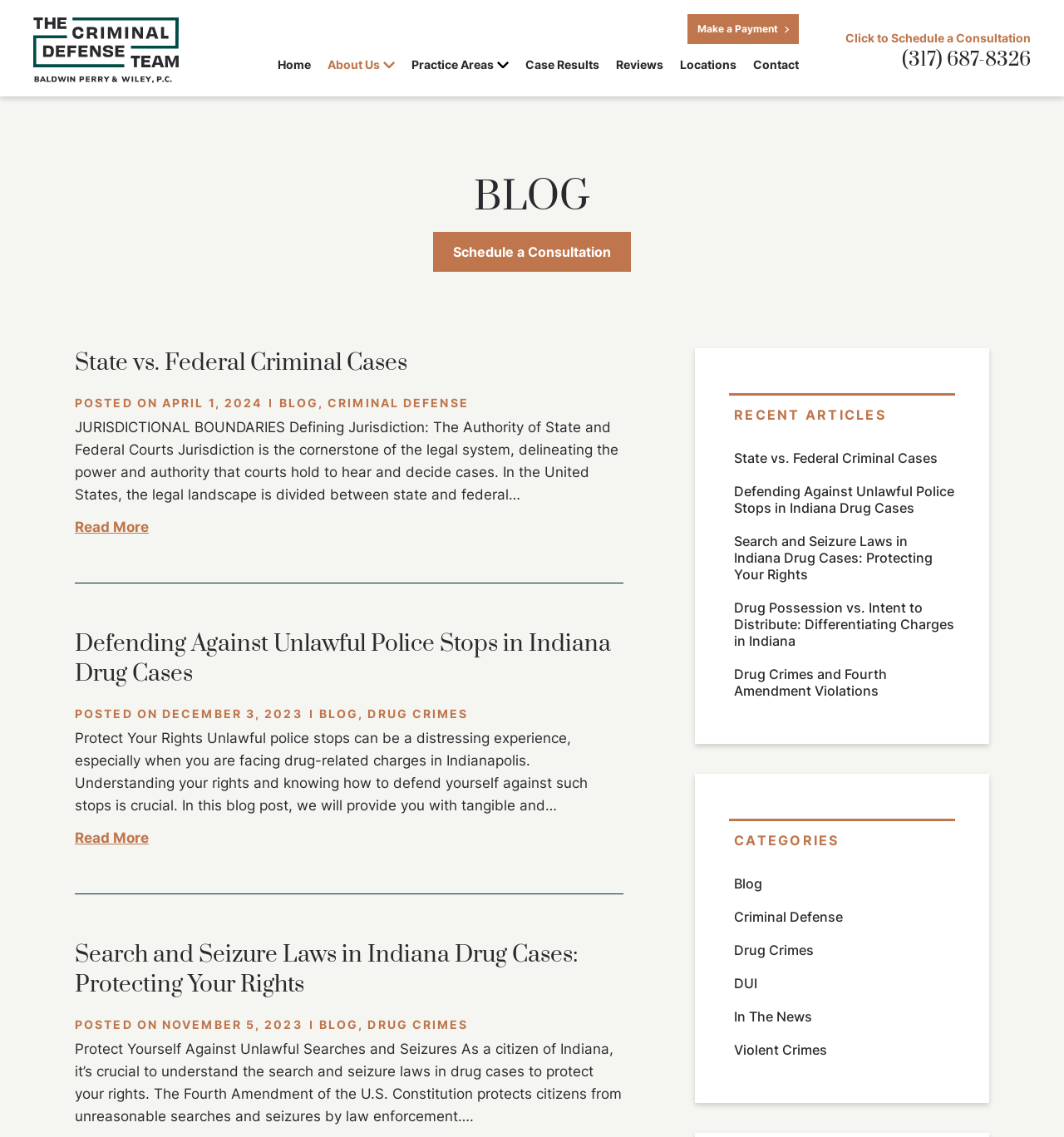Give a one-word or phrase response to the following question: What is the category of the blog post 'Search and Seizure Laws in Indiana Drug Cases: Protecting Your Rights'?

Drug Crimes